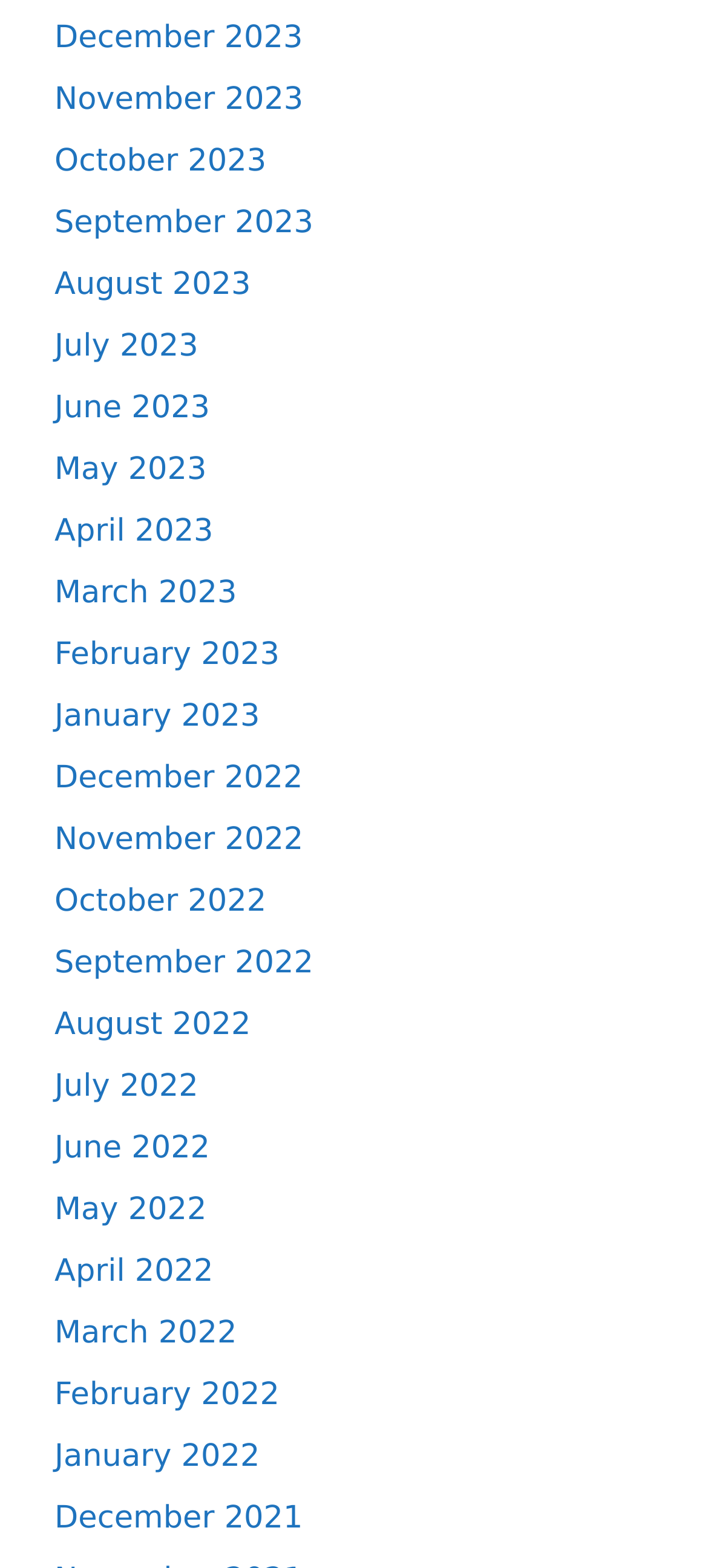Could you indicate the bounding box coordinates of the region to click in order to complete this instruction: "View October 2021".

[0.077, 0.564, 0.376, 0.587]